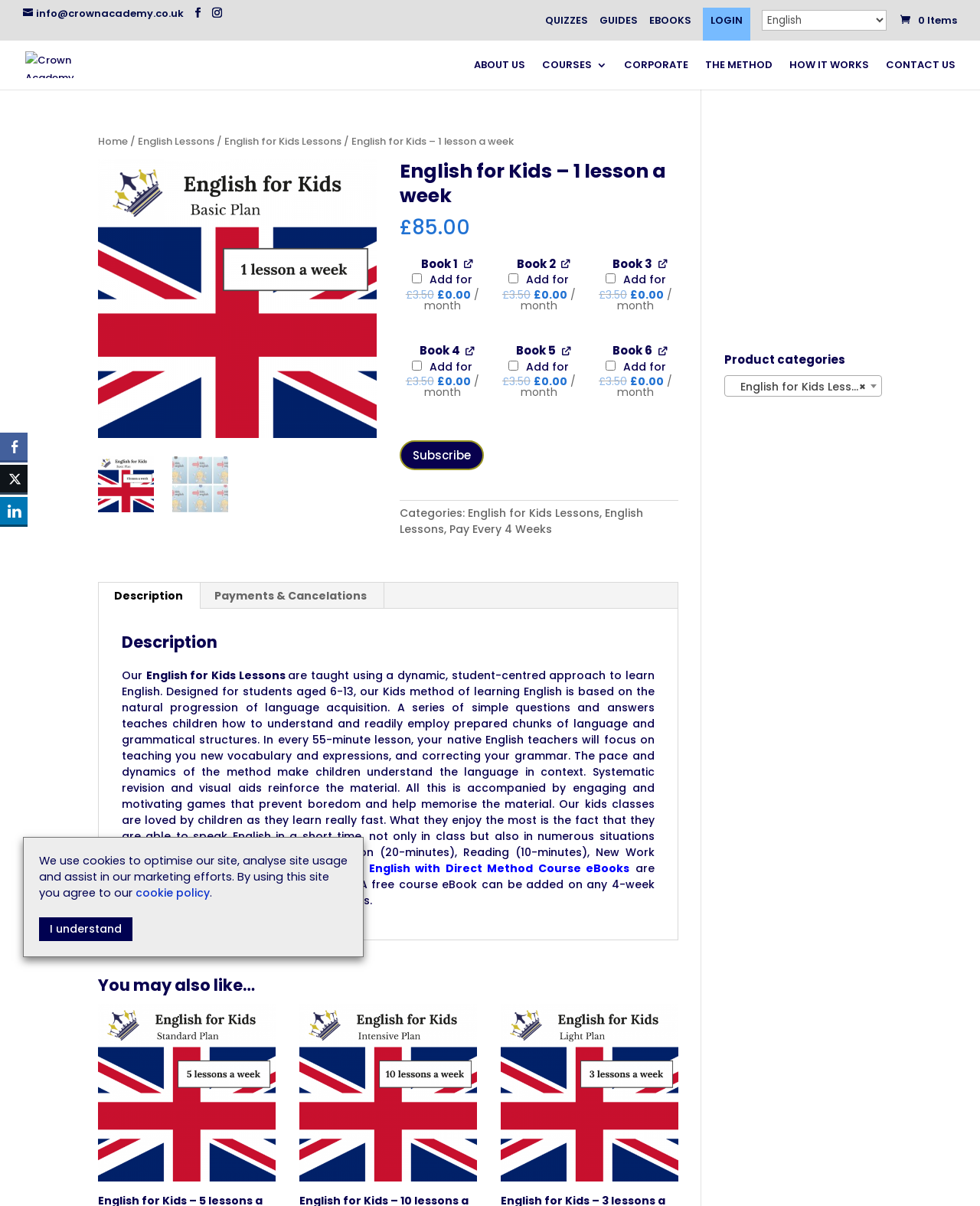What is the price of a 4-week subscription?
Give a one-word or short phrase answer based on the image.

£85.00